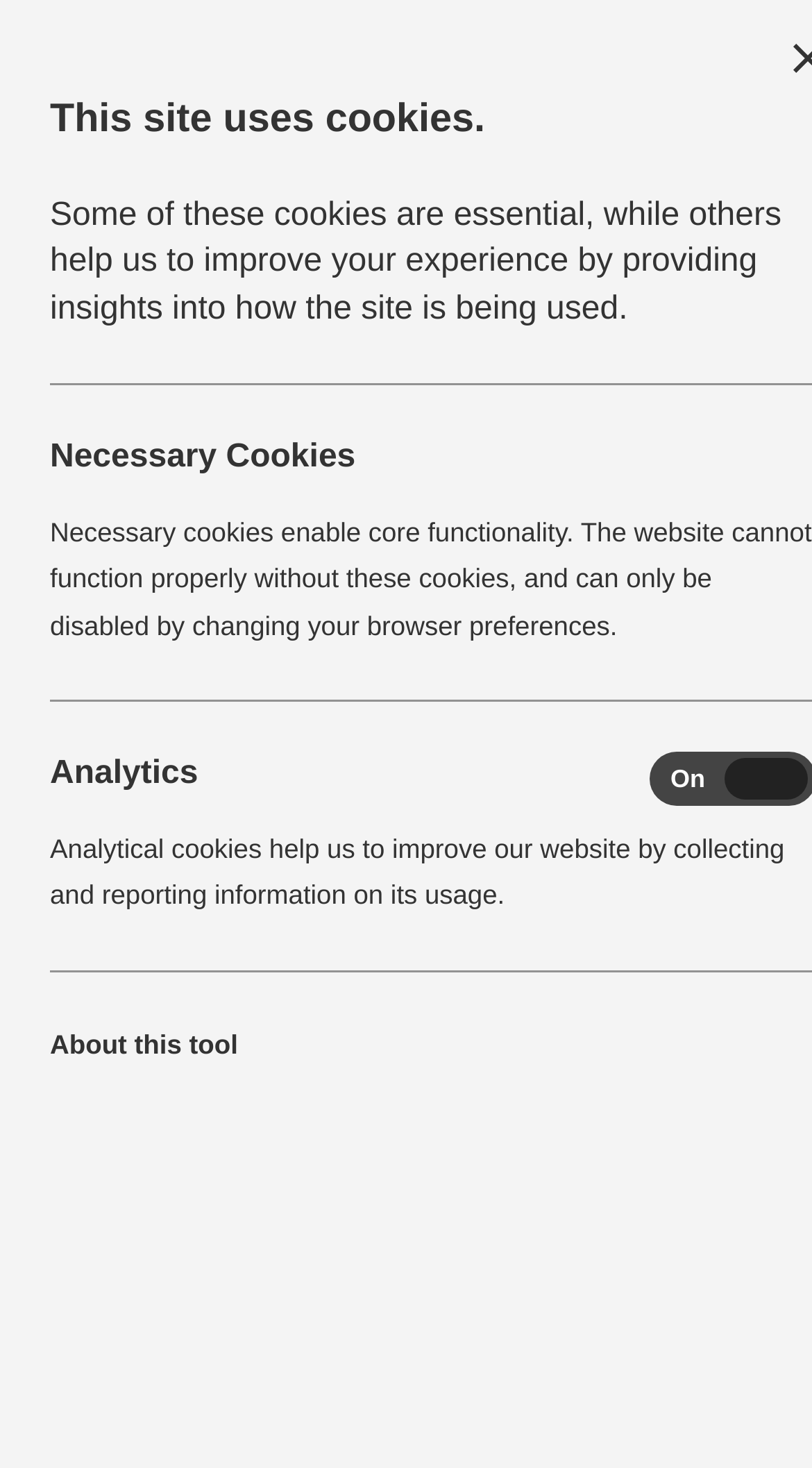How many sections are there in the cookie settings? Using the information from the screenshot, answer with a single word or phrase.

2